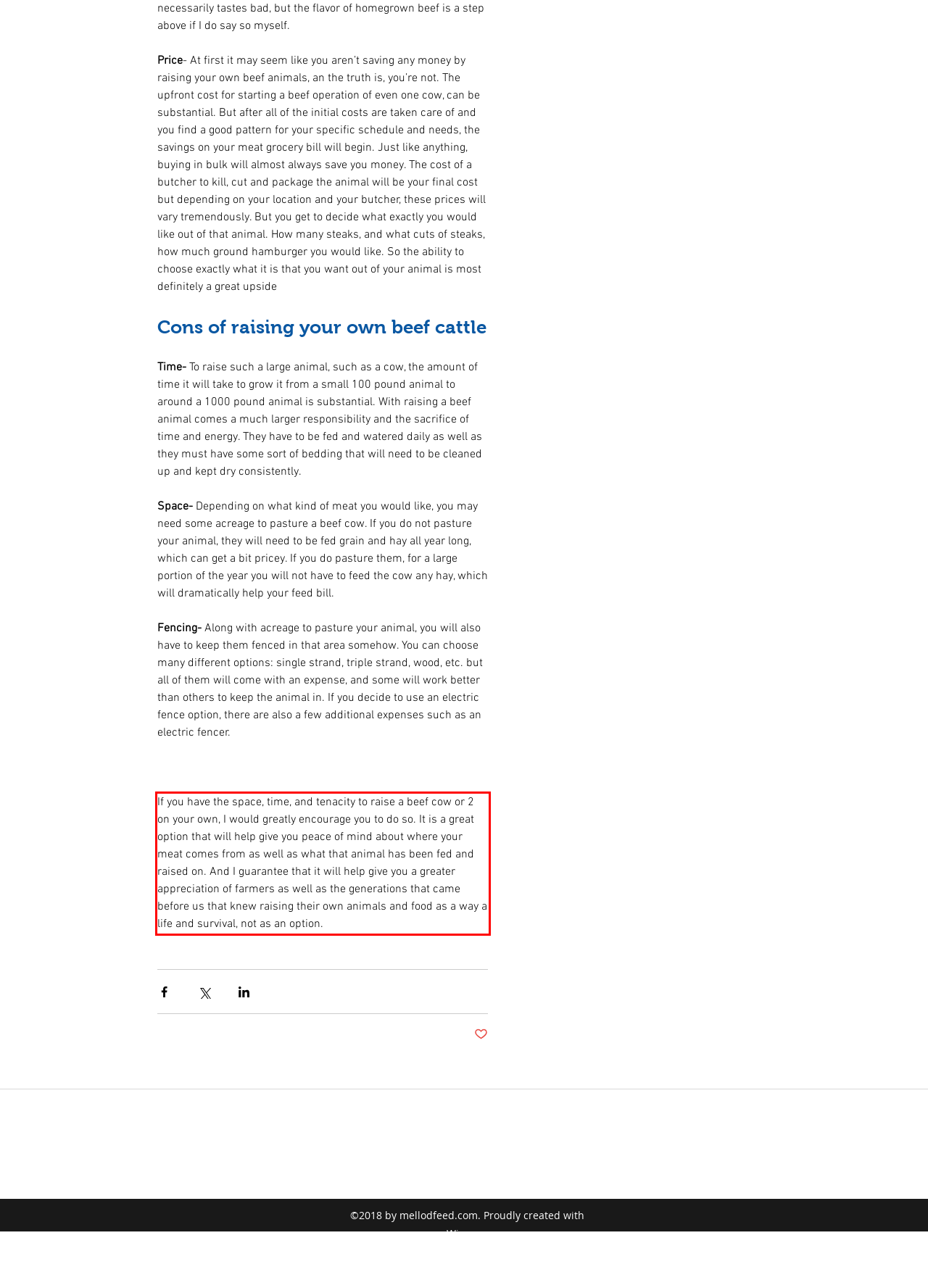You have a screenshot of a webpage with a red bounding box. Identify and extract the text content located inside the red bounding box.

If you have the space, time, and tenacity to raise a beef cow or 2 on your own, I would greatly encourage you to do so. It is a great option that will help give you peace of mind about where your meat comes from as well as what that animal has been fed and raised on. And I guarantee that it will help give you a greater appreciation of farmers as well as the generations that came before us that knew raising their own animals and food as a way a life and survival, not as an option.